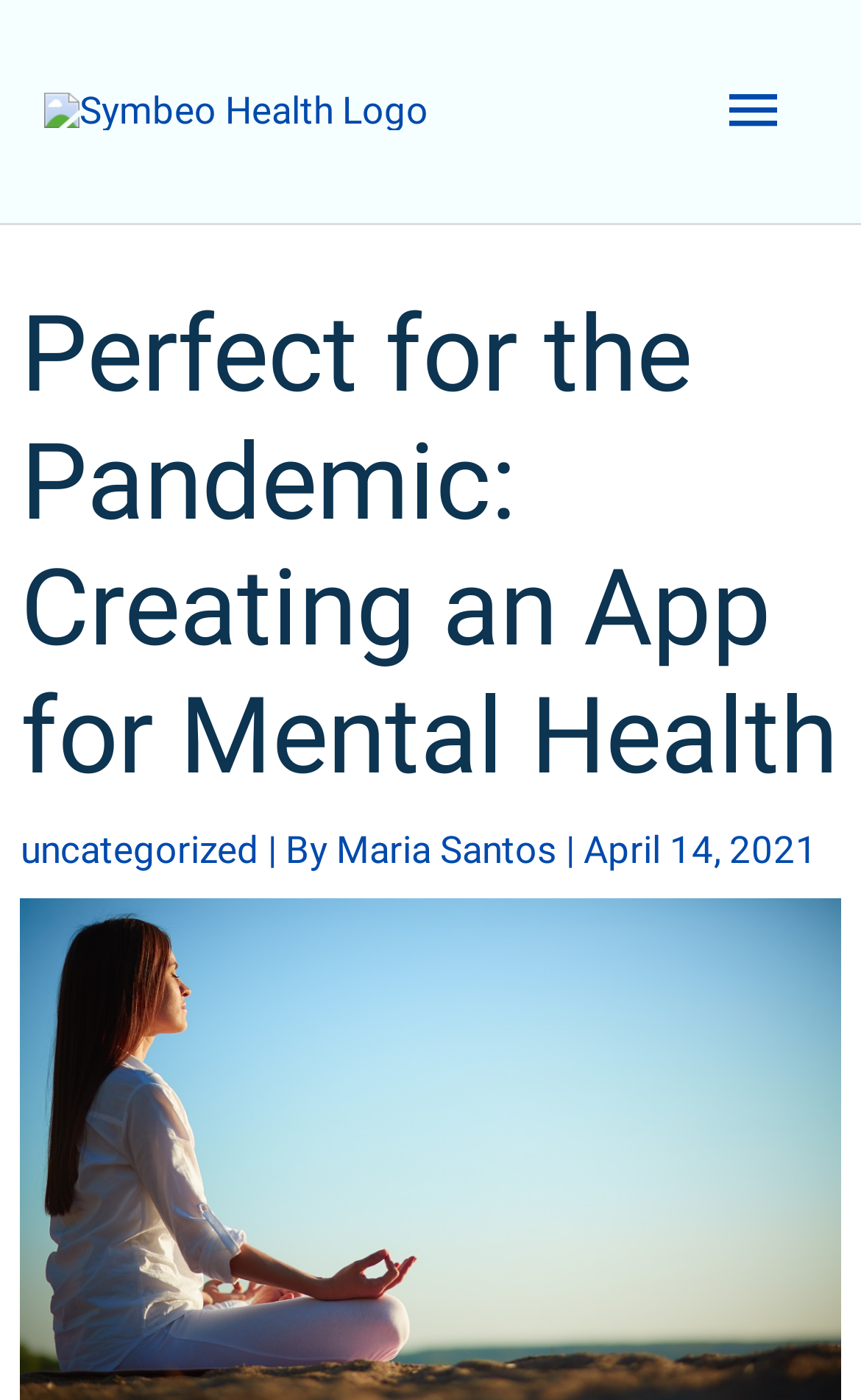Write a detailed summary of the webpage, including text, images, and layout.

The webpage is about creating an app for mental health, with a focus on the pandemic. At the top left corner, there is a Symbeo Health logo, which is an image linked to the Symbeo Health website. To the right of the logo, there is a main menu button that, when expanded, reveals a dropdown menu.

Below the logo and menu button, there is a prominent heading that reads "Perfect for the Pandemic: Creating an App for Mental Health". This heading spans almost the entire width of the page. Underneath the heading, there is a section with a link to the category "uncategorized", followed by the text "By" and a link to the author "Maria Santos". The date "April 14, 2021" is also displayed in this section, aligned to the right edge of the page.

Overall, the webpage appears to be a blog post or article about creating a mental wellness app, with a clear title and author information.